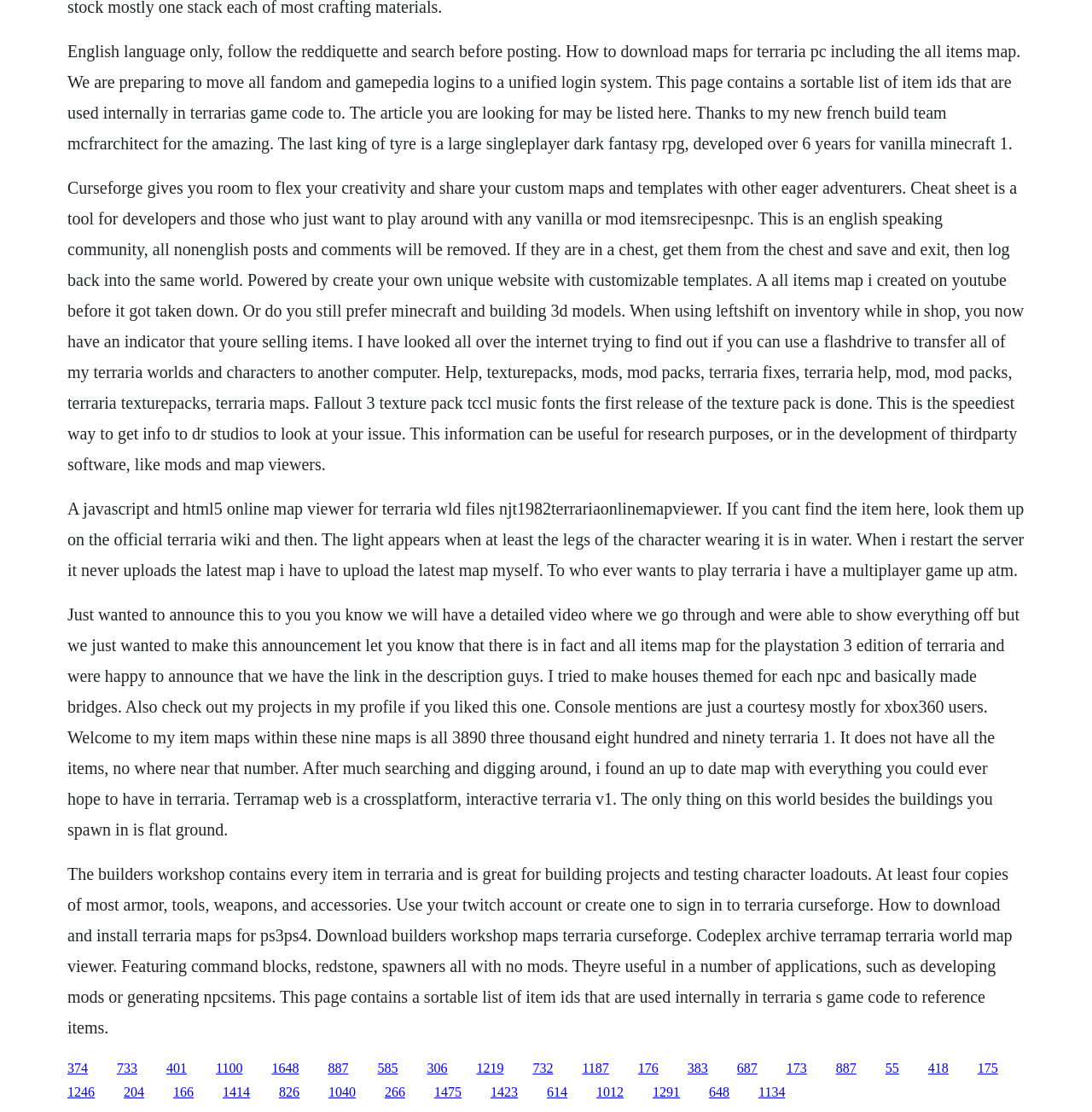Identify the bounding box coordinates of the clickable section necessary to follow the following instruction: "Sign in to Terraria CurseForge". The coordinates should be presented as four float numbers from 0 to 1, i.e., [left, top, right, bottom].

[0.062, 0.777, 0.927, 0.932]